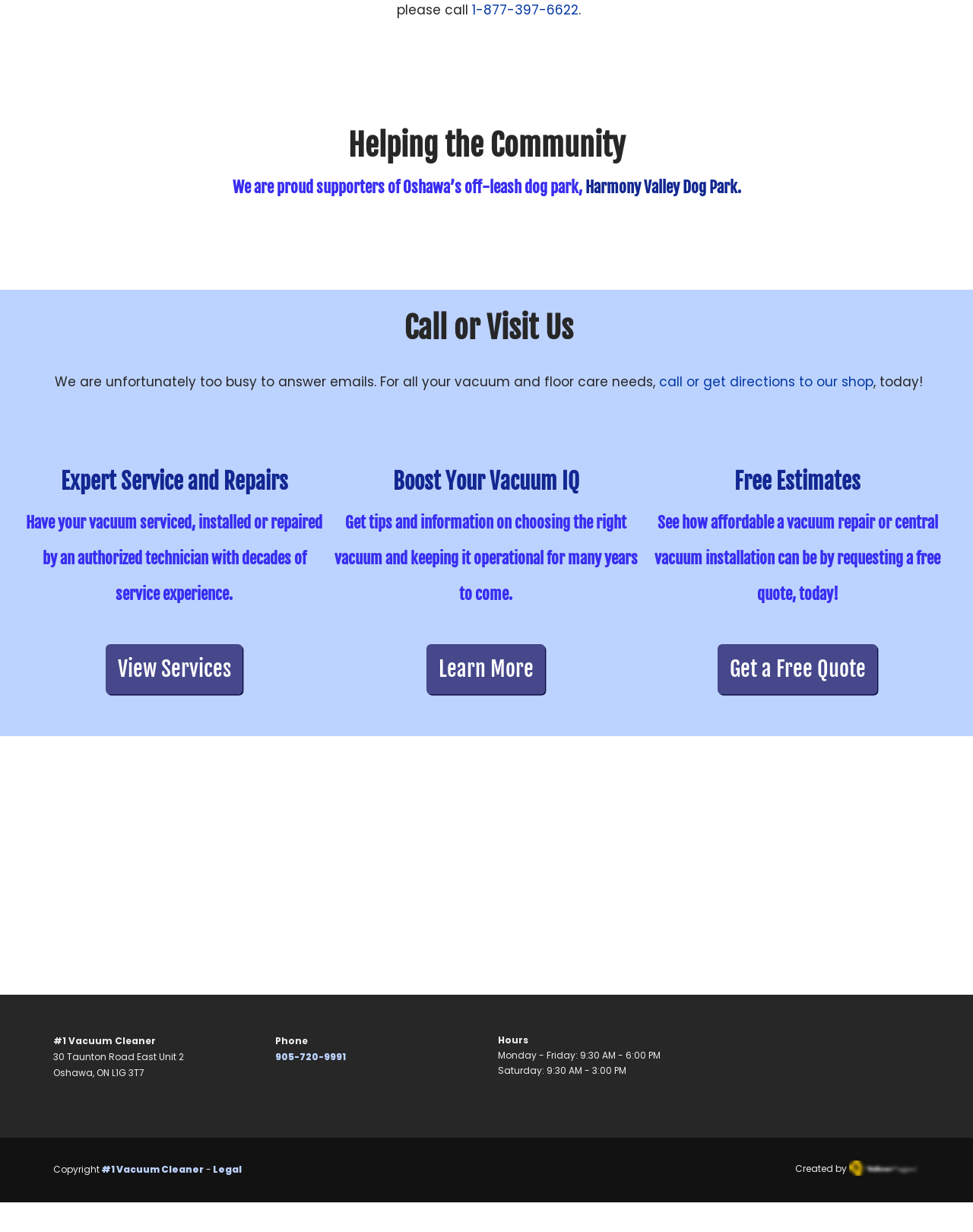Please answer the following question using a single word or phrase: 
What is the phone number of the vacuum cleaner shop?

905-720-9991